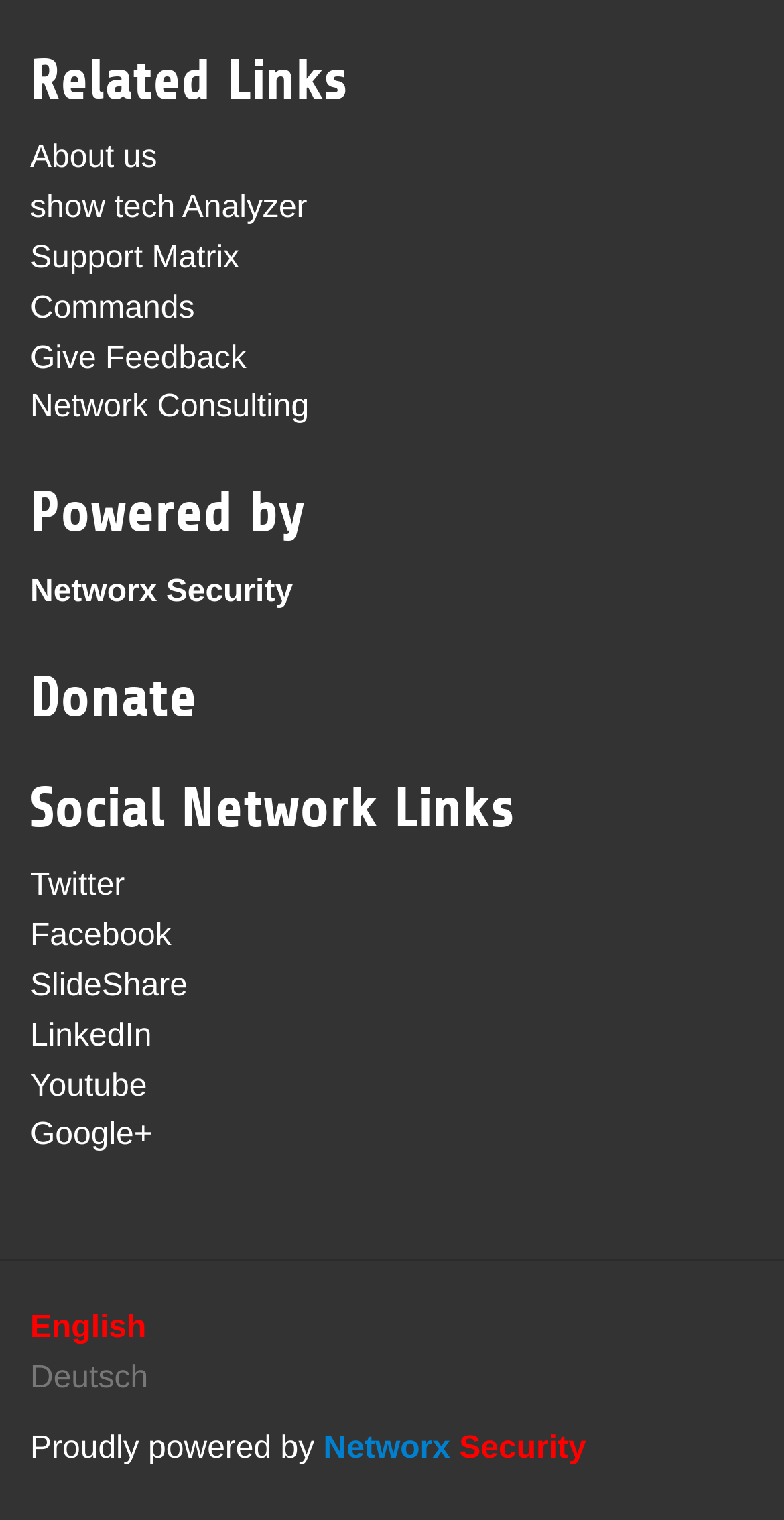Locate the bounding box coordinates of the clickable region necessary to complete the following instruction: "Donate". Provide the coordinates in the format of four float numbers between 0 and 1, i.e., [left, top, right, bottom].

[0.038, 0.438, 0.251, 0.48]